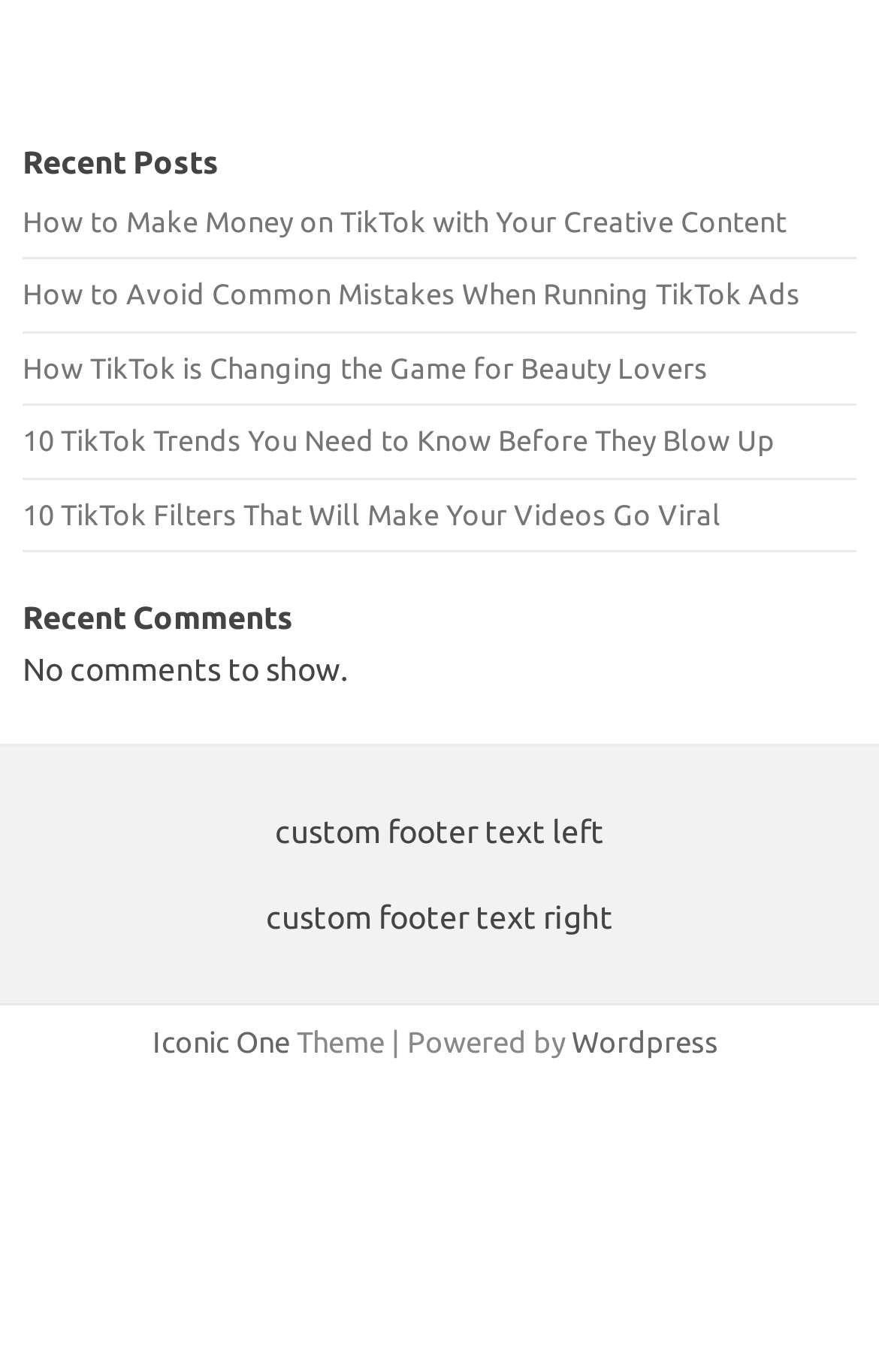Predict the bounding box coordinates for the UI element described as: "Wordpress". The coordinates should be four float numbers between 0 and 1, presented as [left, top, right, bottom].

[0.65, 0.747, 0.817, 0.77]